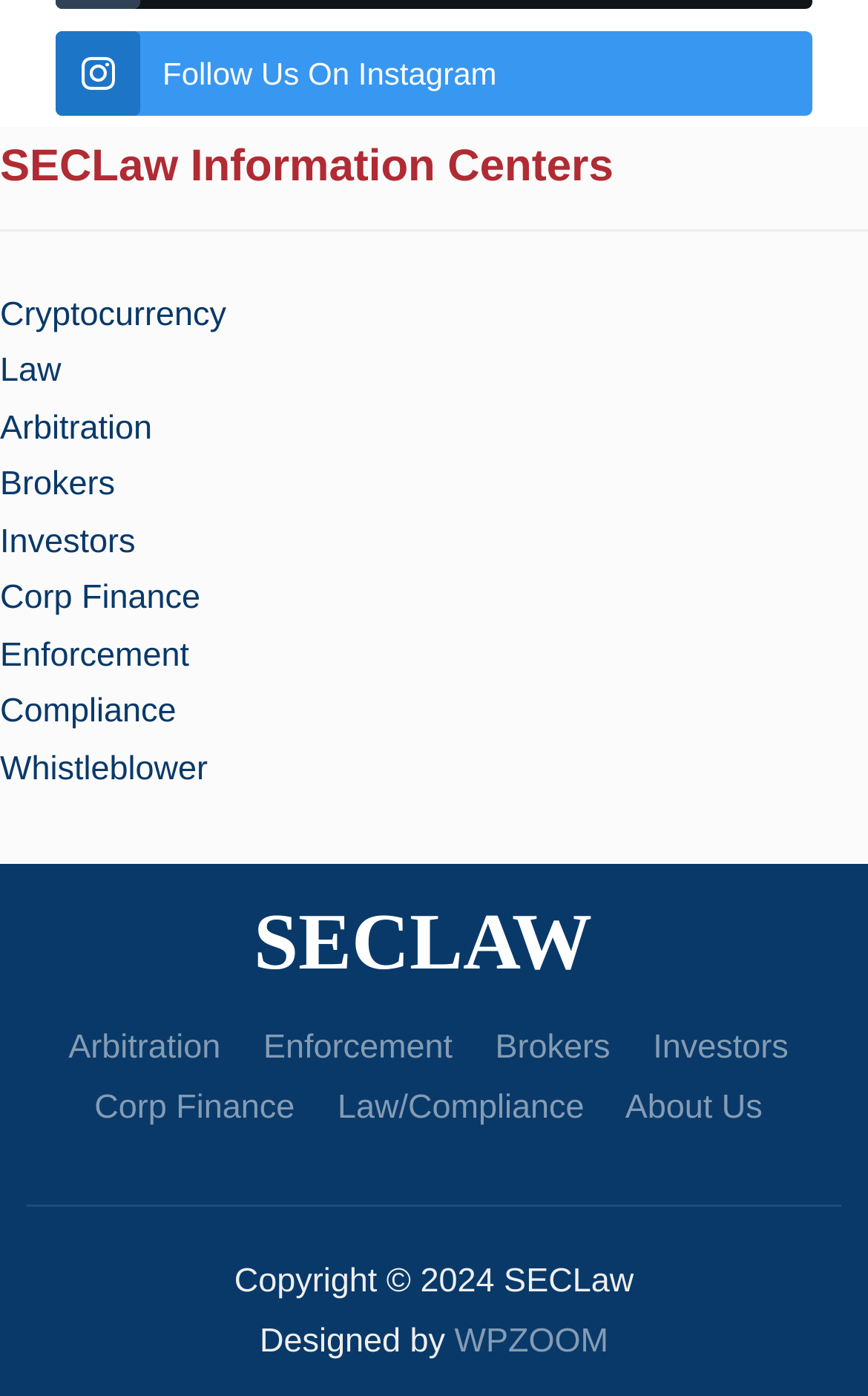From the element description Arbitration, predict the bounding box coordinates of the UI element. The coordinates must be specified in the format (top-left x, top-left y, bottom-right x, bottom-right y) and should be within the 0 to 1 range.

[0.0, 0.293, 0.175, 0.32]